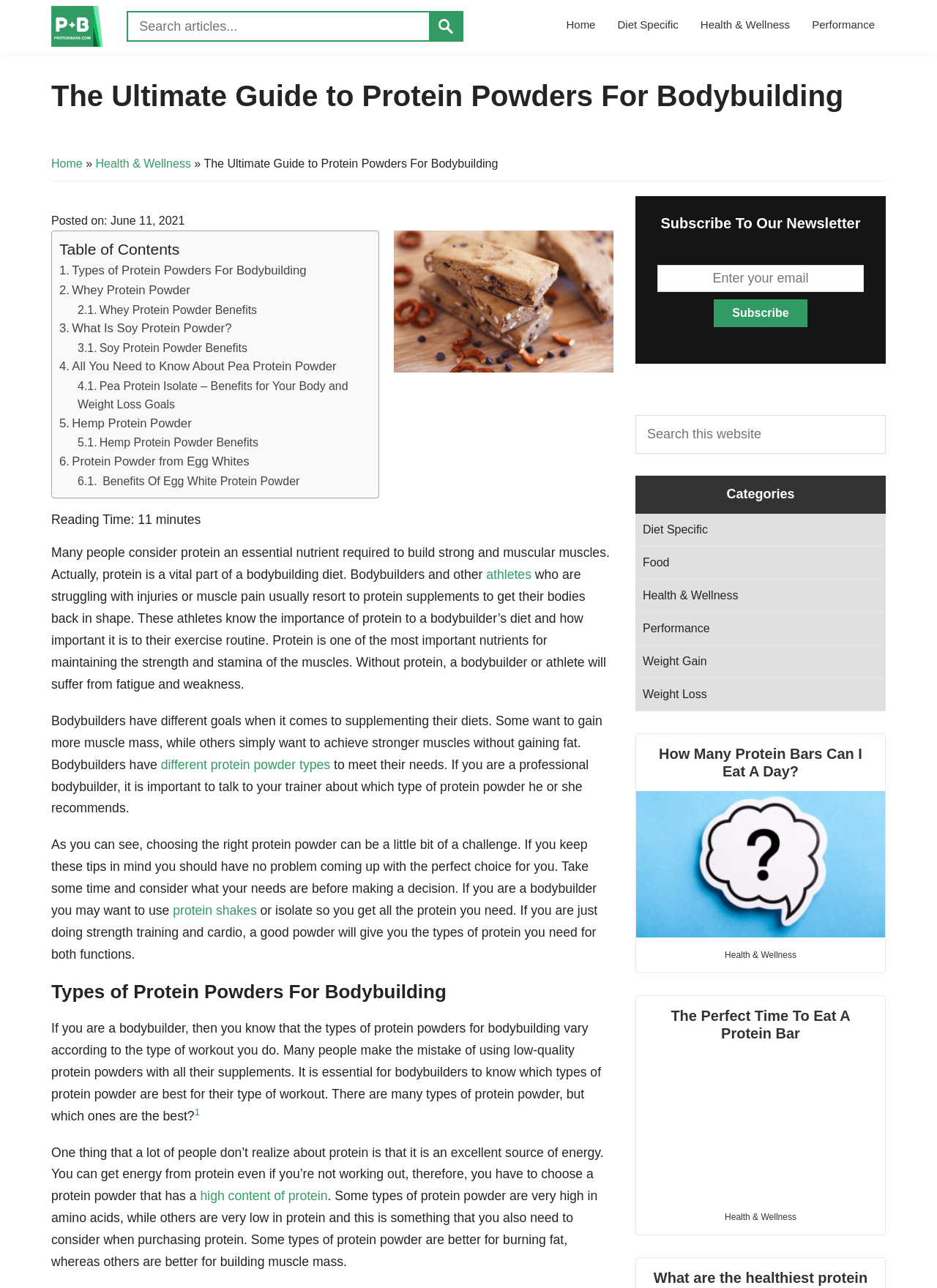Please specify the bounding box coordinates of the clickable section necessary to execute the following command: "Search this website".

[0.678, 0.322, 0.945, 0.352]